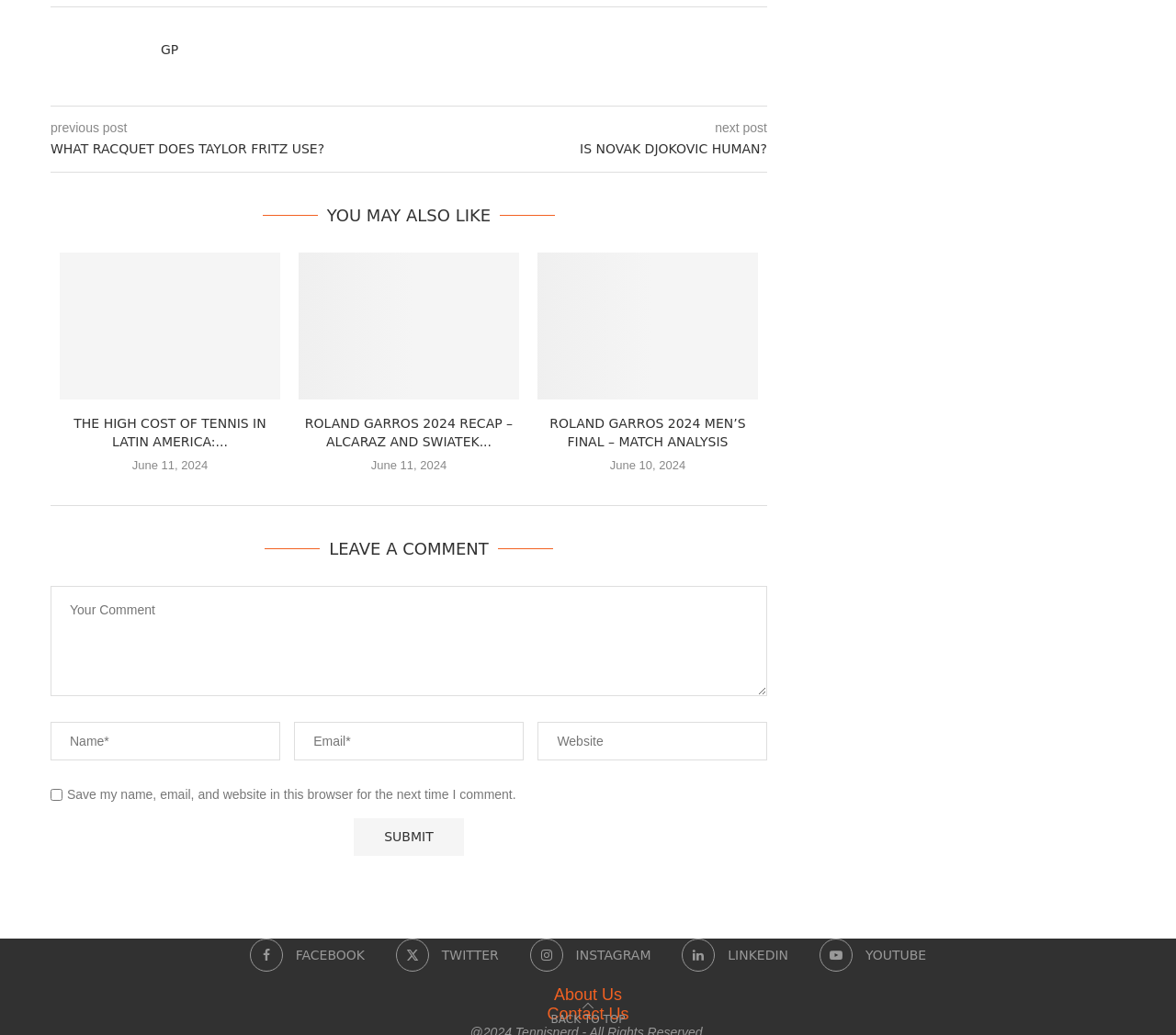From the given element description: "name="author" placeholder="Name*"", find the bounding box for the UI element. Provide the coordinates as four float numbers between 0 and 1, in the order [left, top, right, bottom].

[0.043, 0.698, 0.238, 0.735]